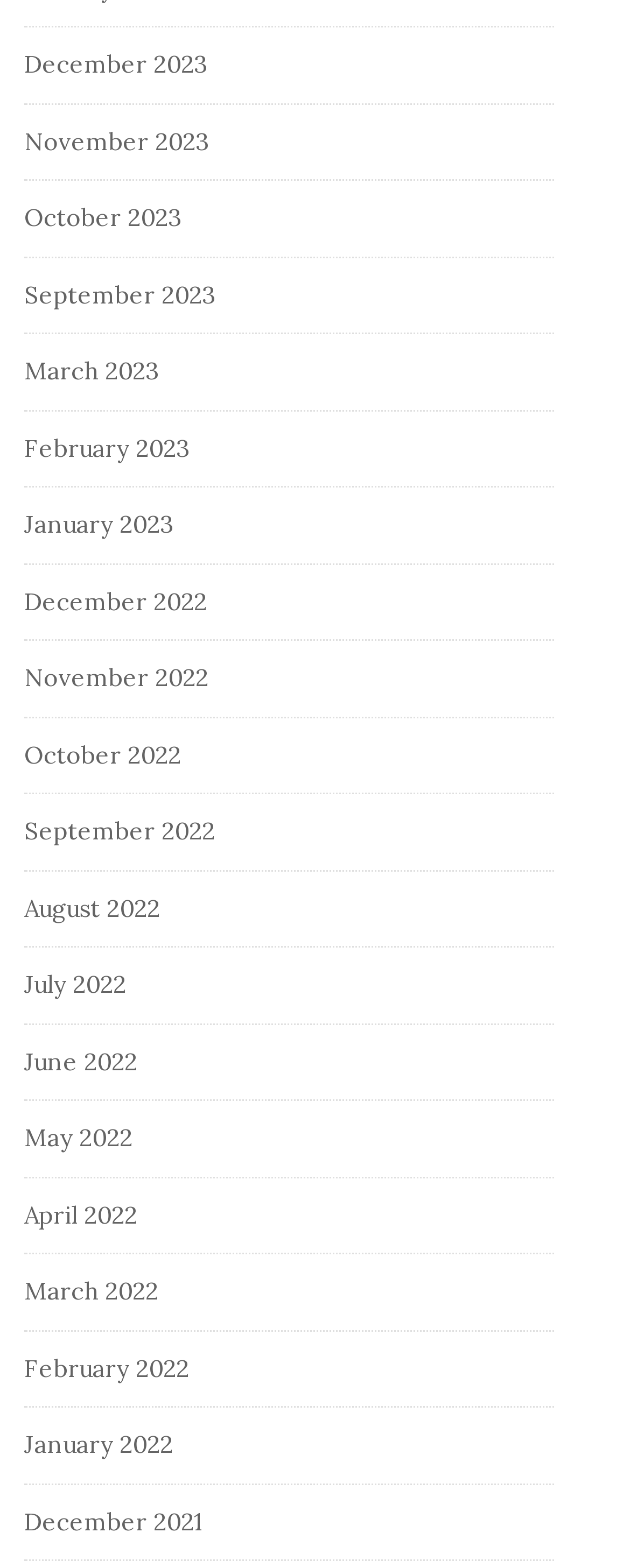Locate the bounding box coordinates of the element you need to click to accomplish the task described by this instruction: "View August 2022".

[0.038, 0.569, 0.254, 0.589]